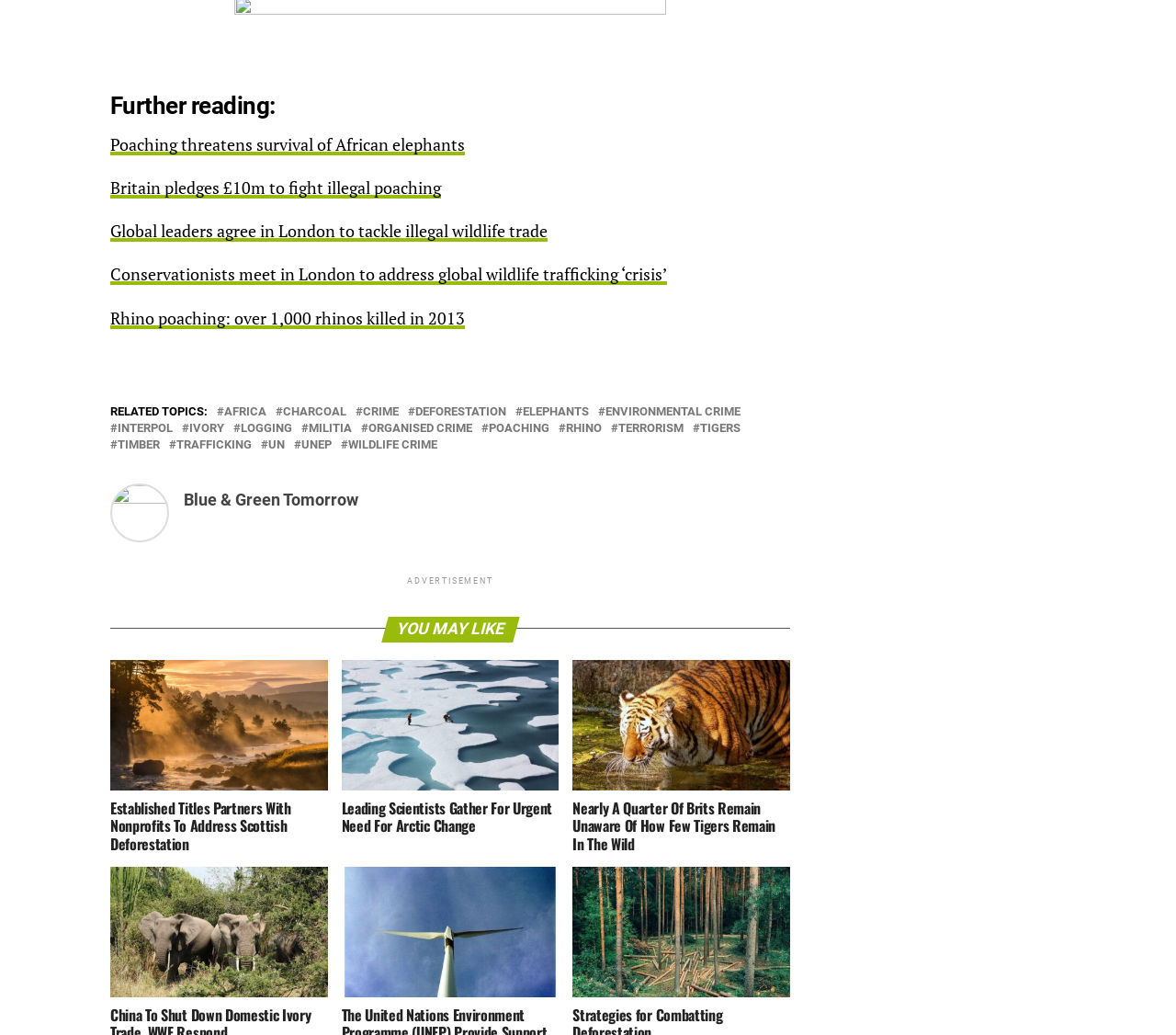Extract the bounding box of the UI element described as: "TEST PREPARATION SERVICES".

None